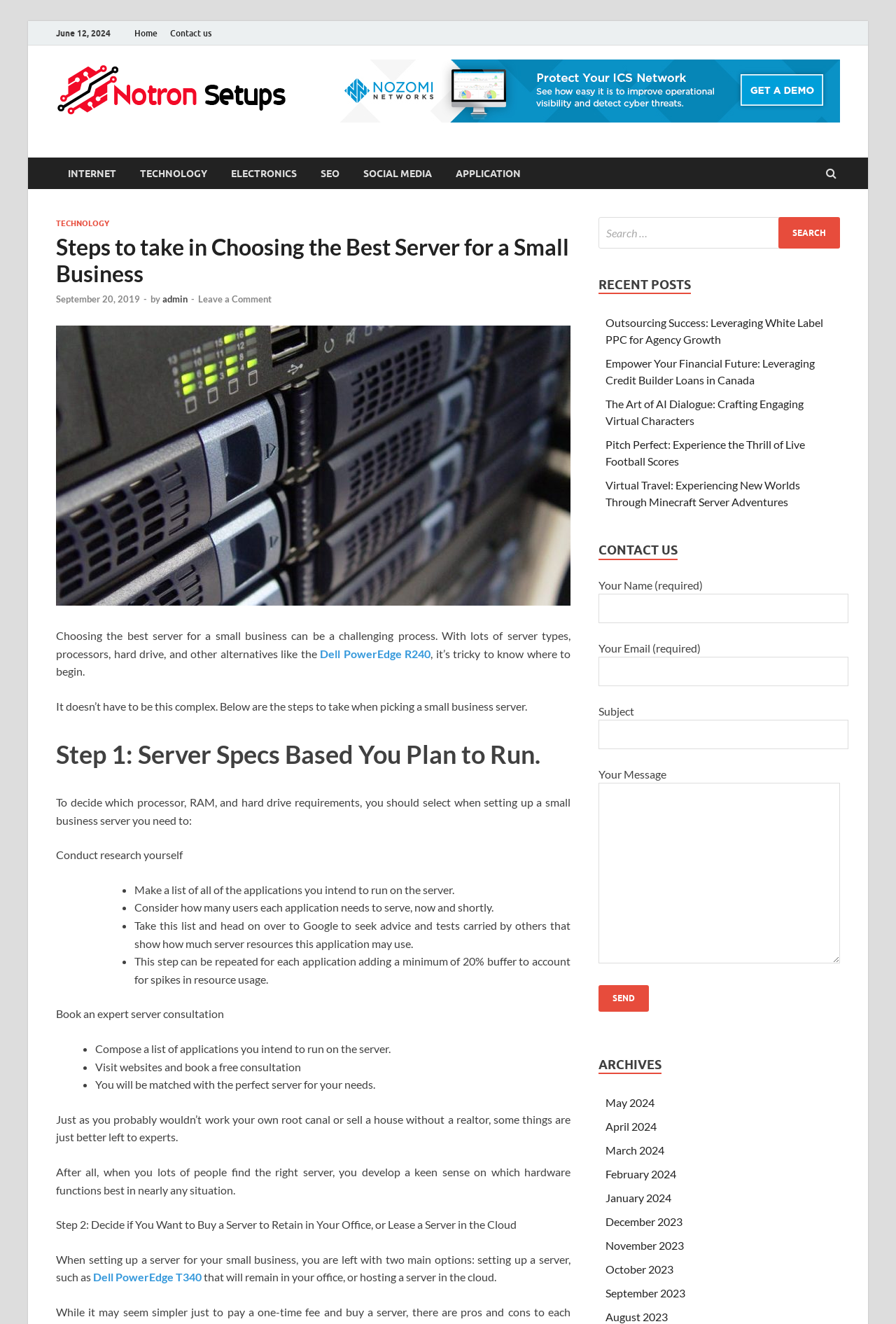Please provide the main heading of the webpage content.

Steps to take in Choosing the Best Server for a Small Business